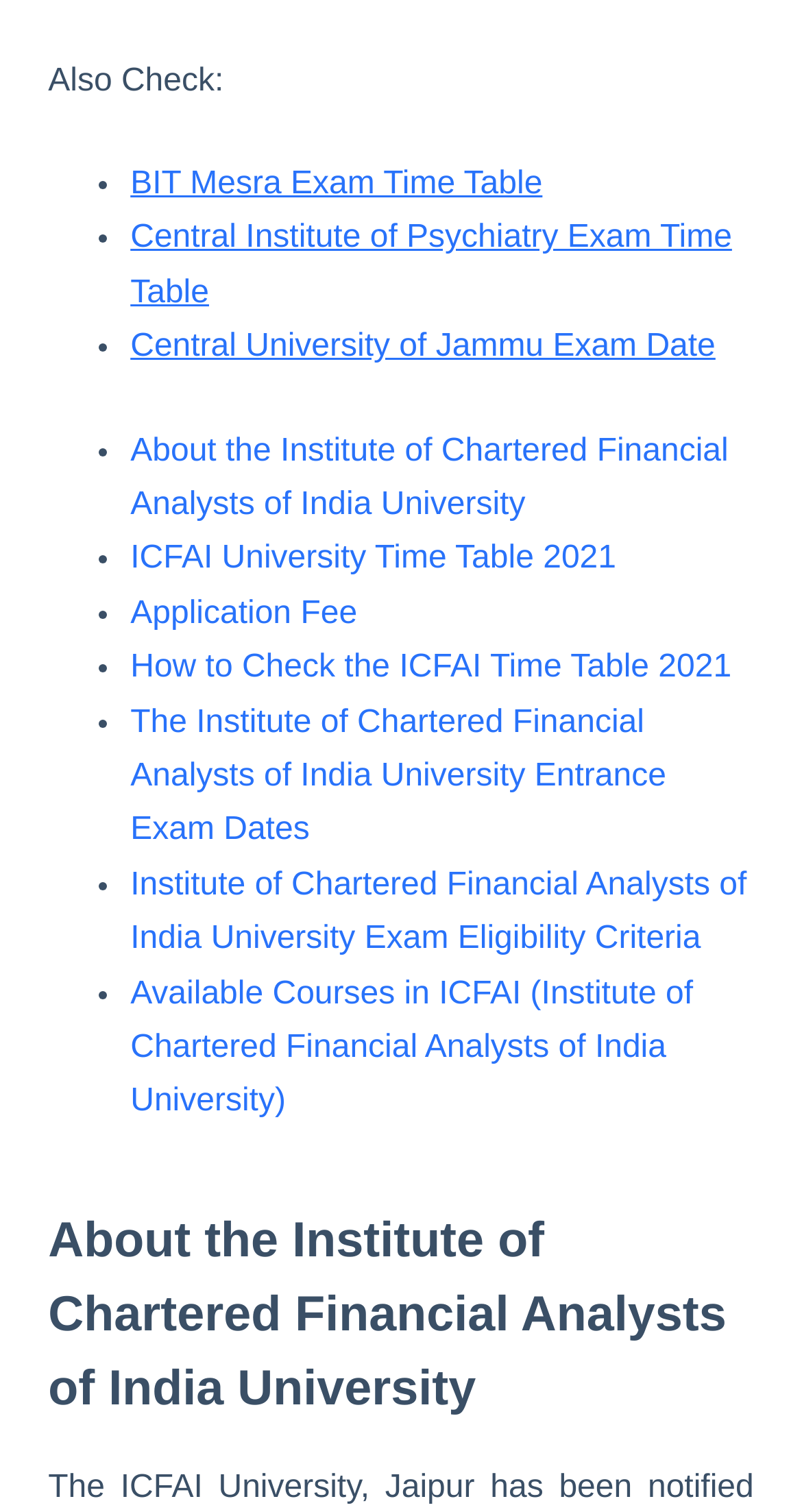Provide the bounding box coordinates for the UI element that is described by this text: "parent_node: NAME* name="author"". The coordinates should be in the form of four float numbers between 0 and 1: [left, top, right, bottom].

None